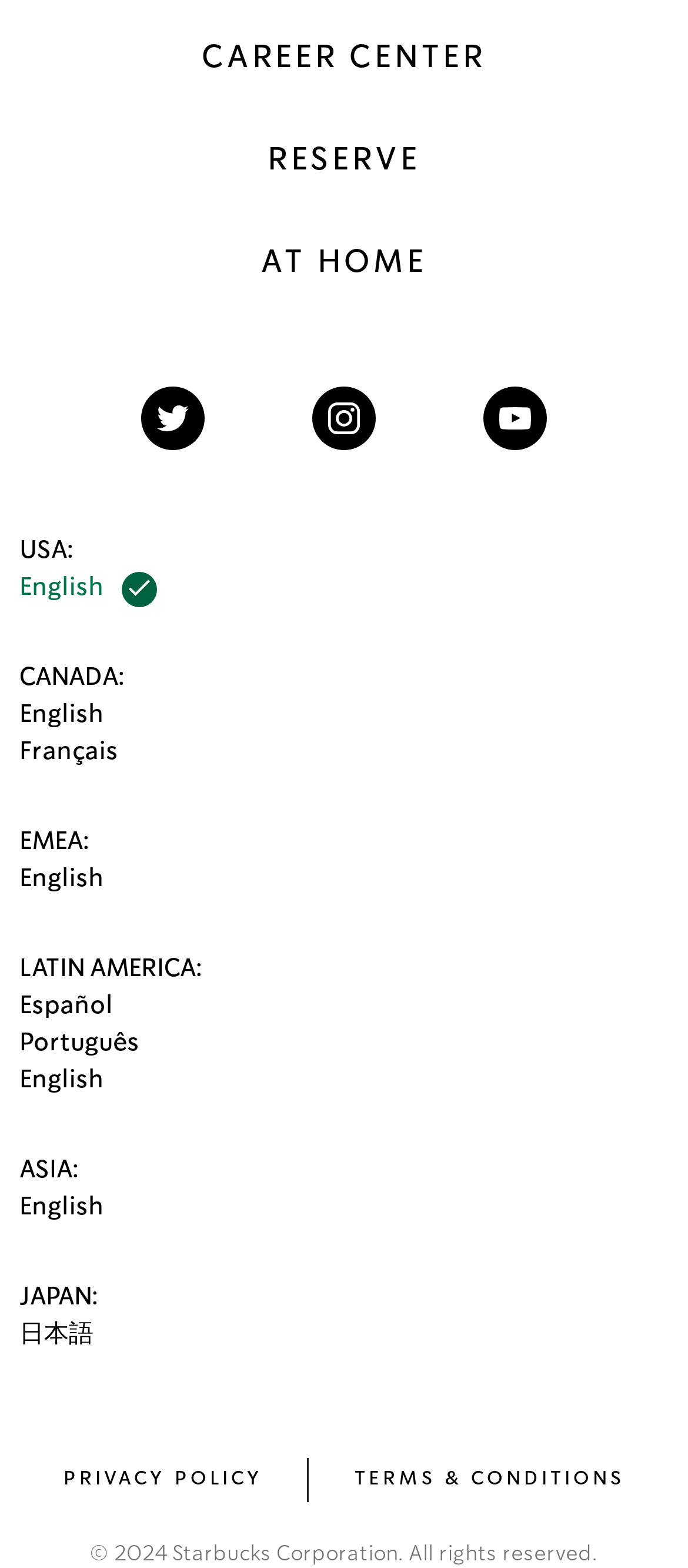Find and specify the bounding box coordinates that correspond to the clickable region for the instruction: "Visit Twitter".

[0.205, 0.246, 0.297, 0.287]